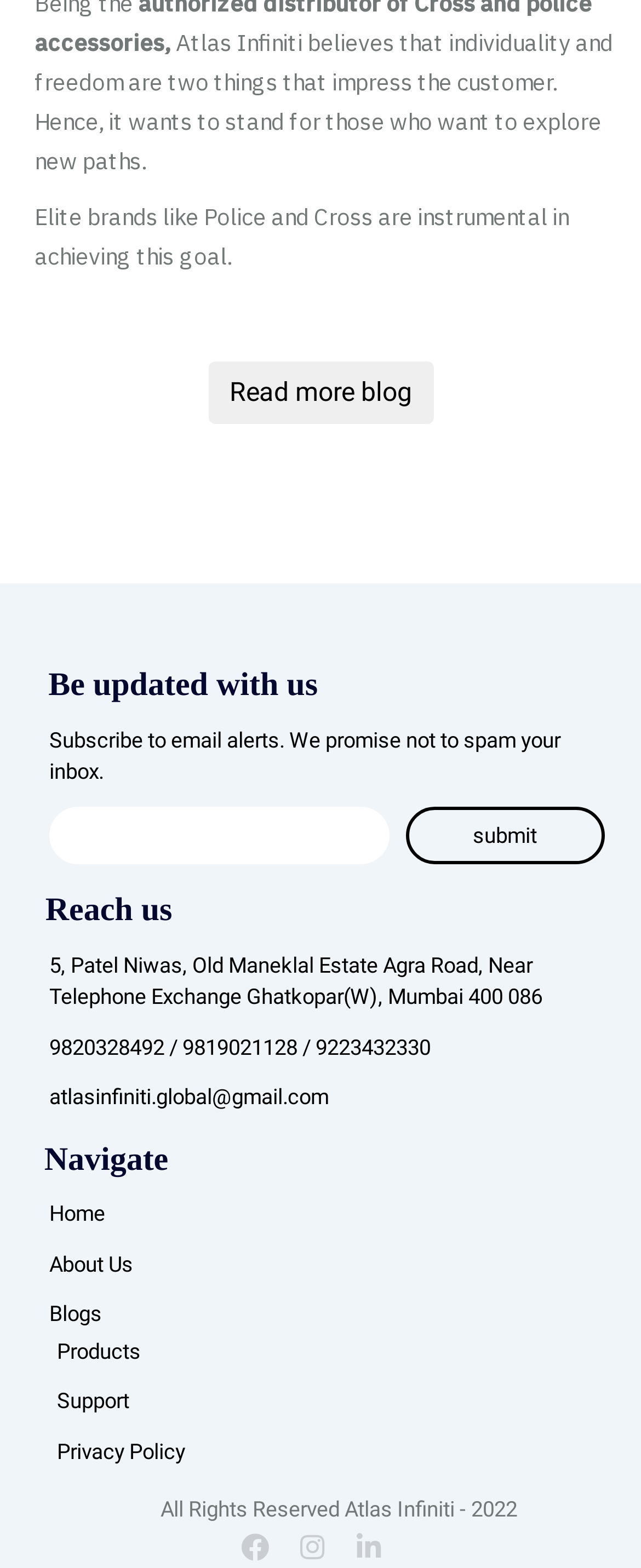Pinpoint the bounding box coordinates of the clickable element to carry out the following instruction: "Navigate to Home page."

[0.077, 0.766, 0.164, 0.782]